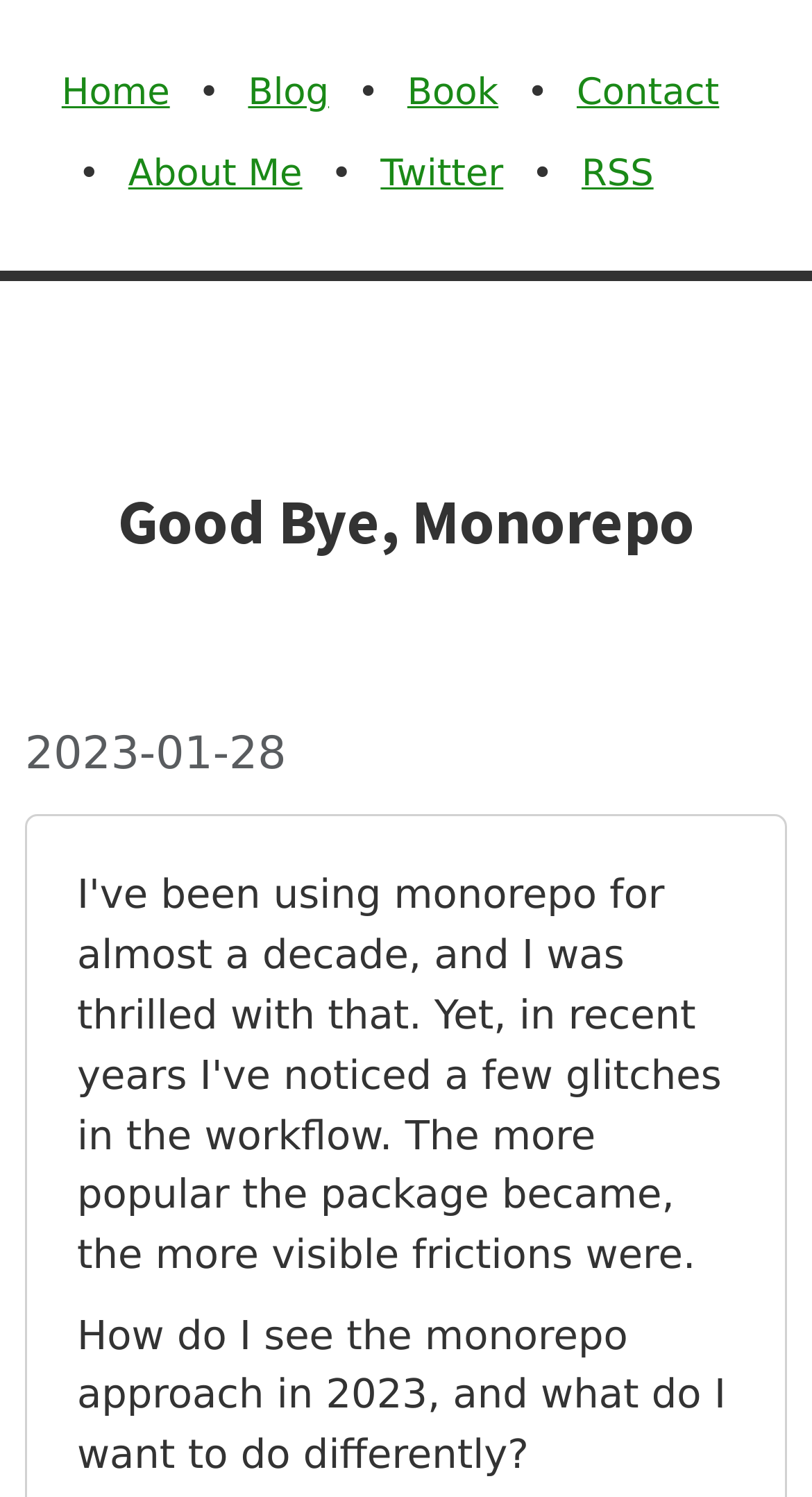How many navigation links are on the top of the page?
Please look at the screenshot and answer using one word or phrase.

4